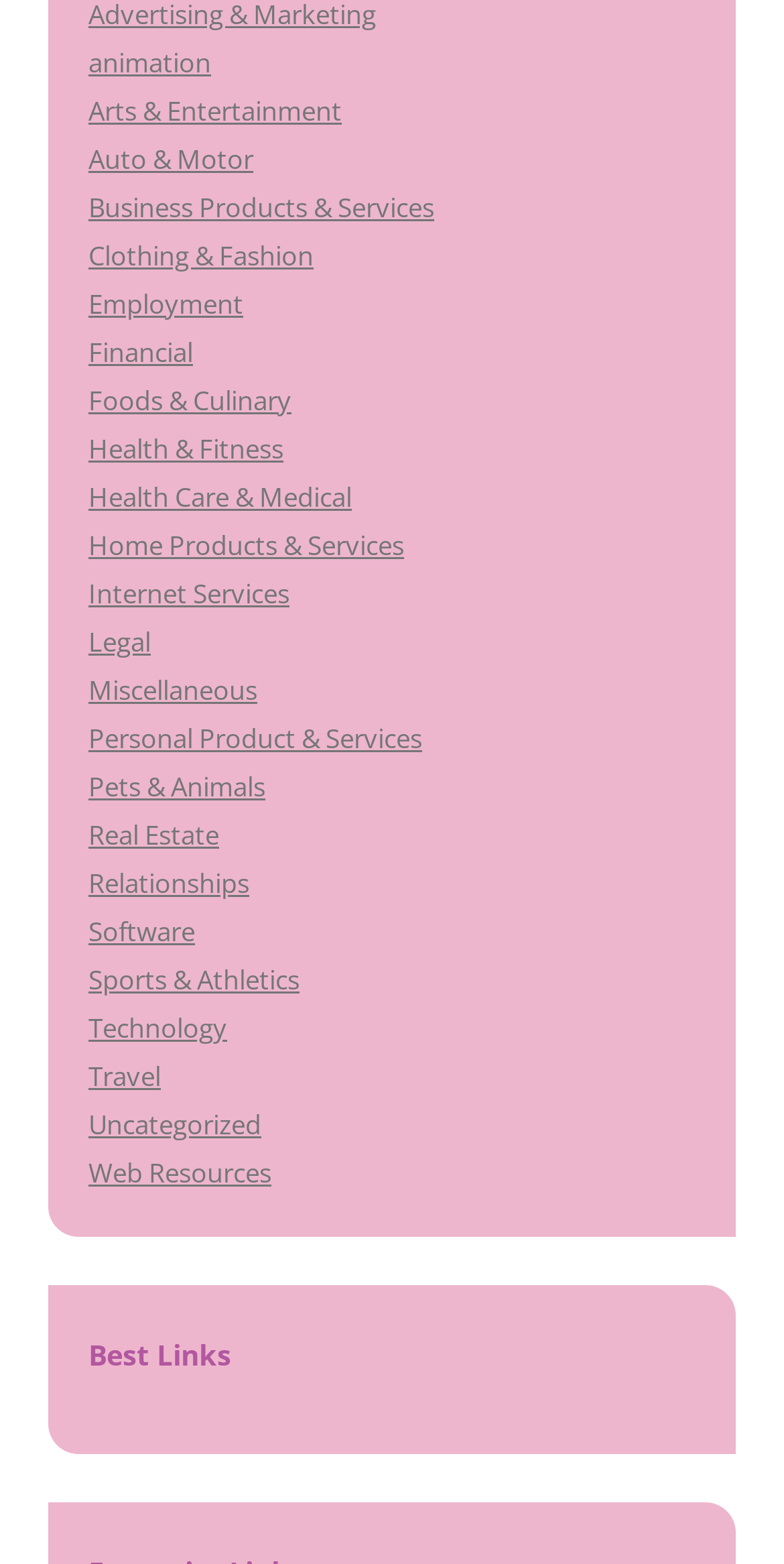Respond to the question below with a concise word or phrase:
What is the category below 'Health & Fitness'?

Health Care & Medical